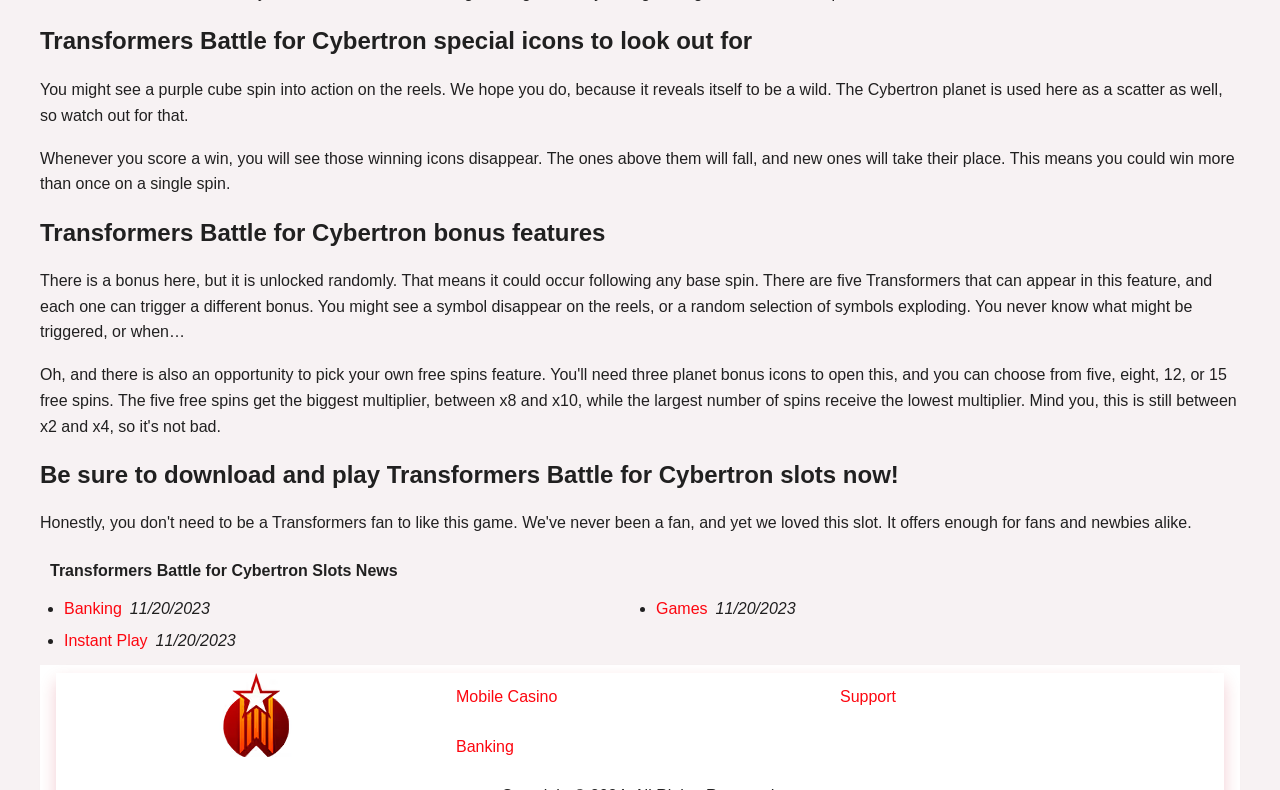Identify the bounding box coordinates of the HTML element based on this description: "January 31, 2024".

None